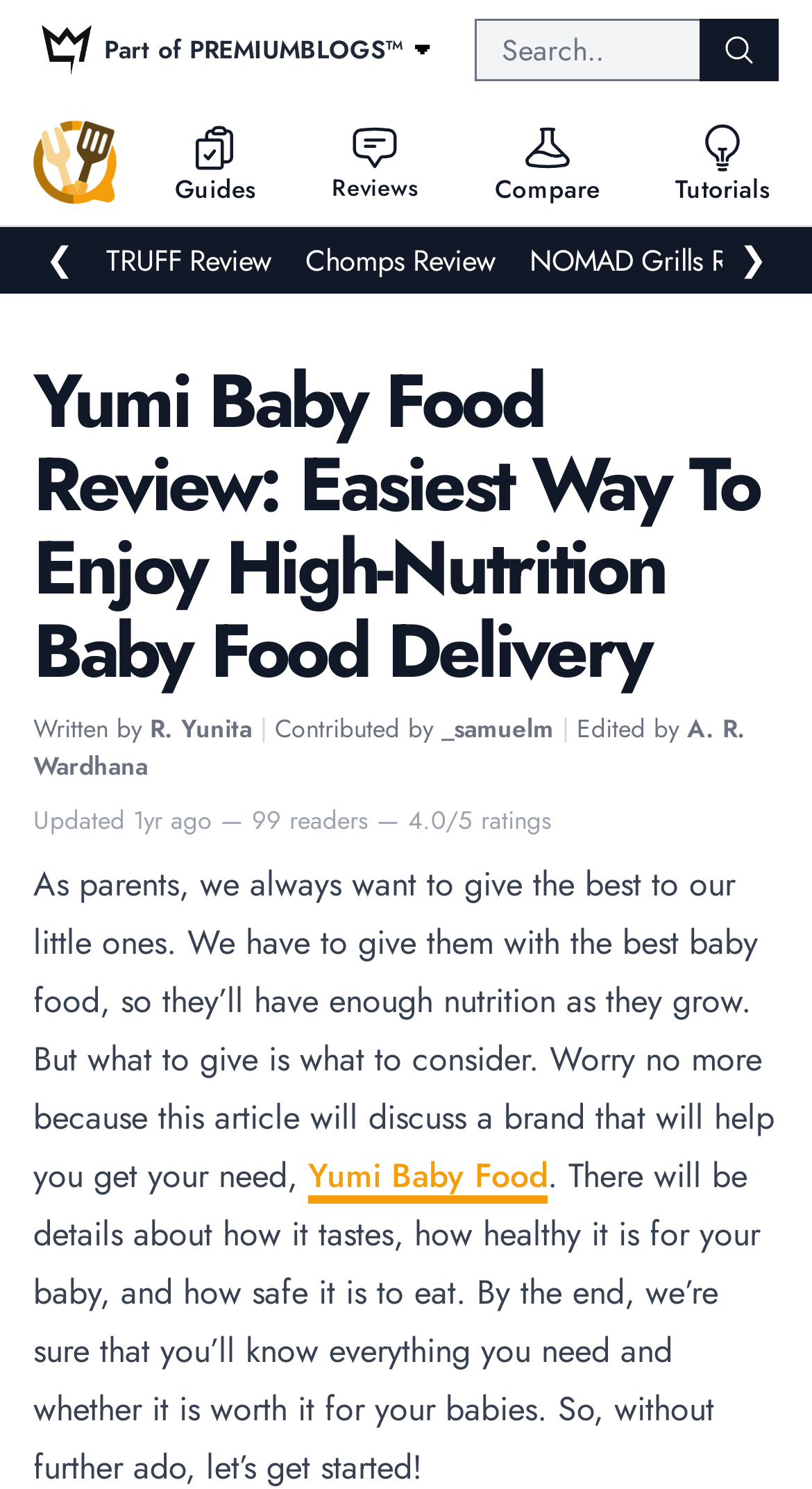Observe the image and answer the following question in detail: What is the name of the website?

I determined the name of the website by looking at the logo in the top-left corner of the webpage, which is an image with the text 'EPICKITCHENS Logo'.